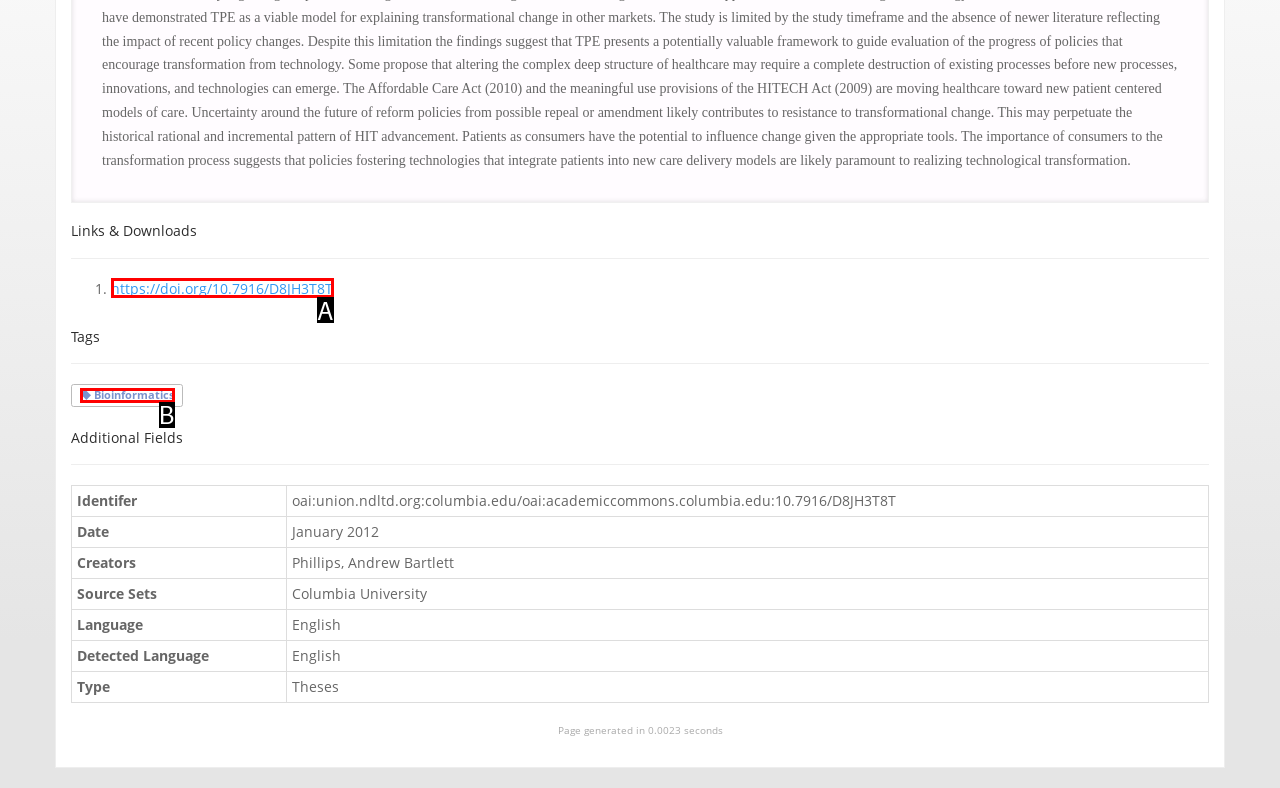Determine which option matches the element description: https://doi.org/10.7916/D8JH3T8T
Reply with the letter of the appropriate option from the options provided.

A